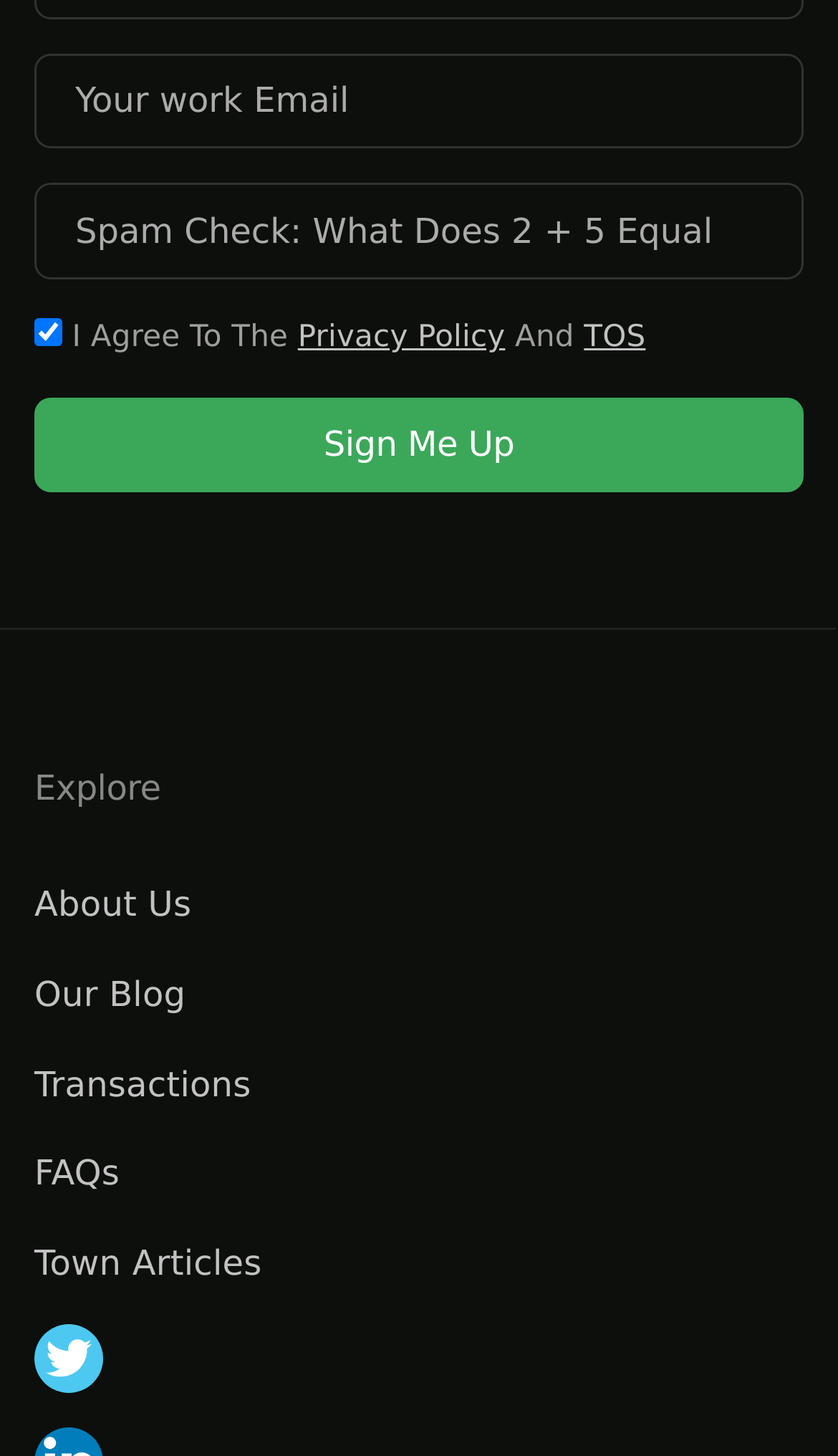Identify the bounding box coordinates of the specific part of the webpage to click to complete this instruction: "Read the article about Jerroms".

None